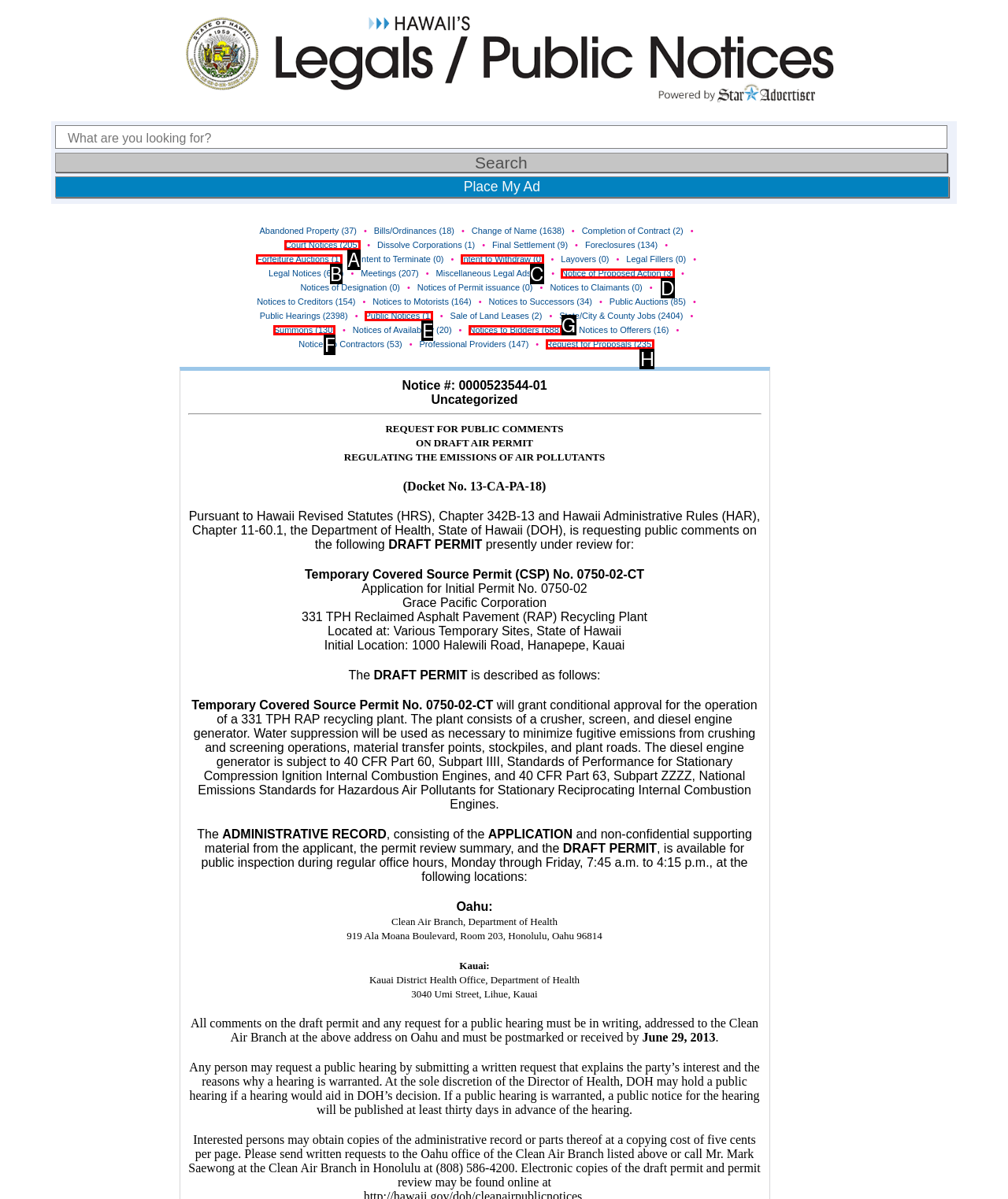Which option corresponds to the following element description: Notice of Proposed Action (3)?
Please provide the letter of the correct choice.

D